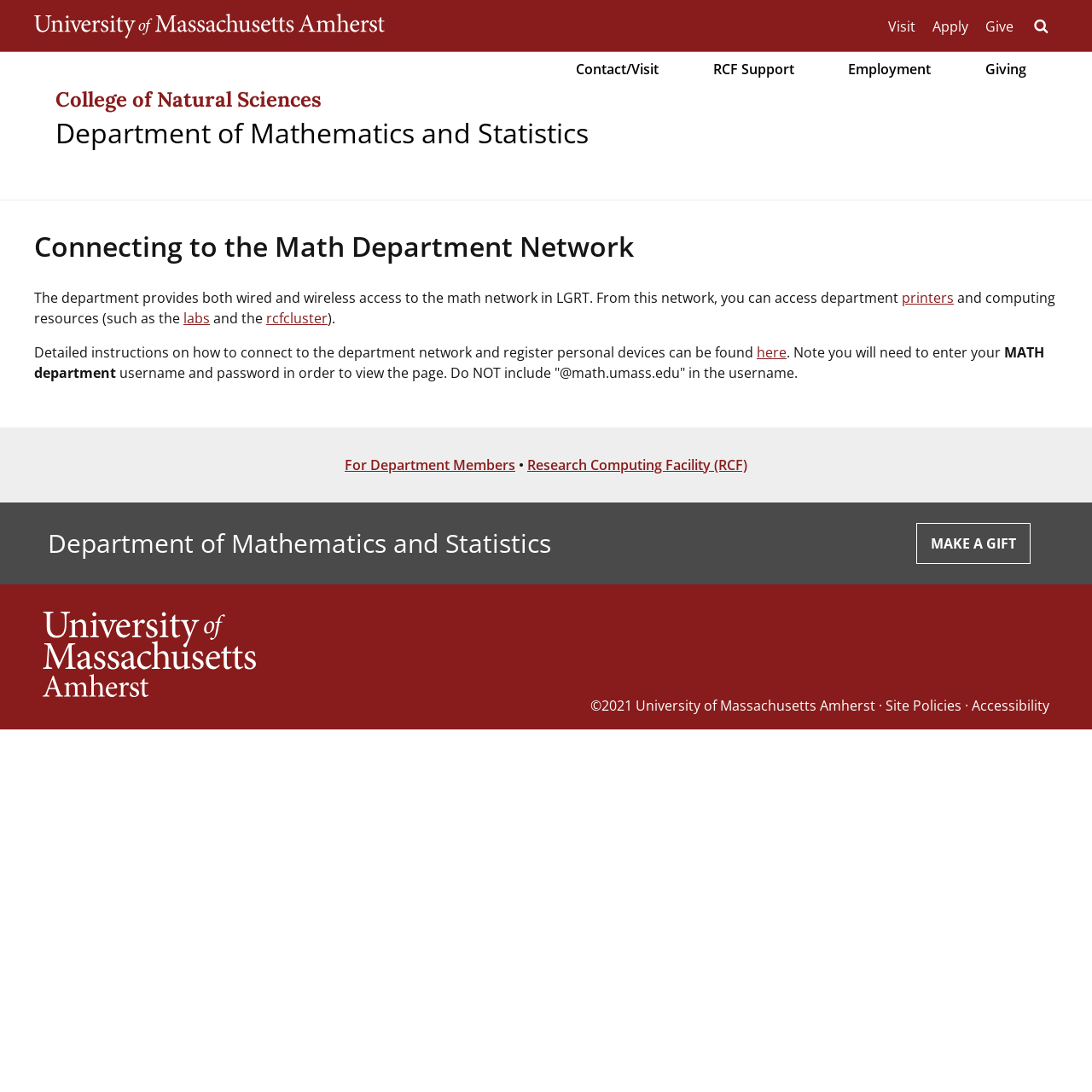Please use the details from the image to answer the following question comprehensively:
What is the copyright year of the webpage?

The webpage displays a copyright notice at the bottom, which states '©2021', indicating that the webpage's content is copyrighted as of 2021.